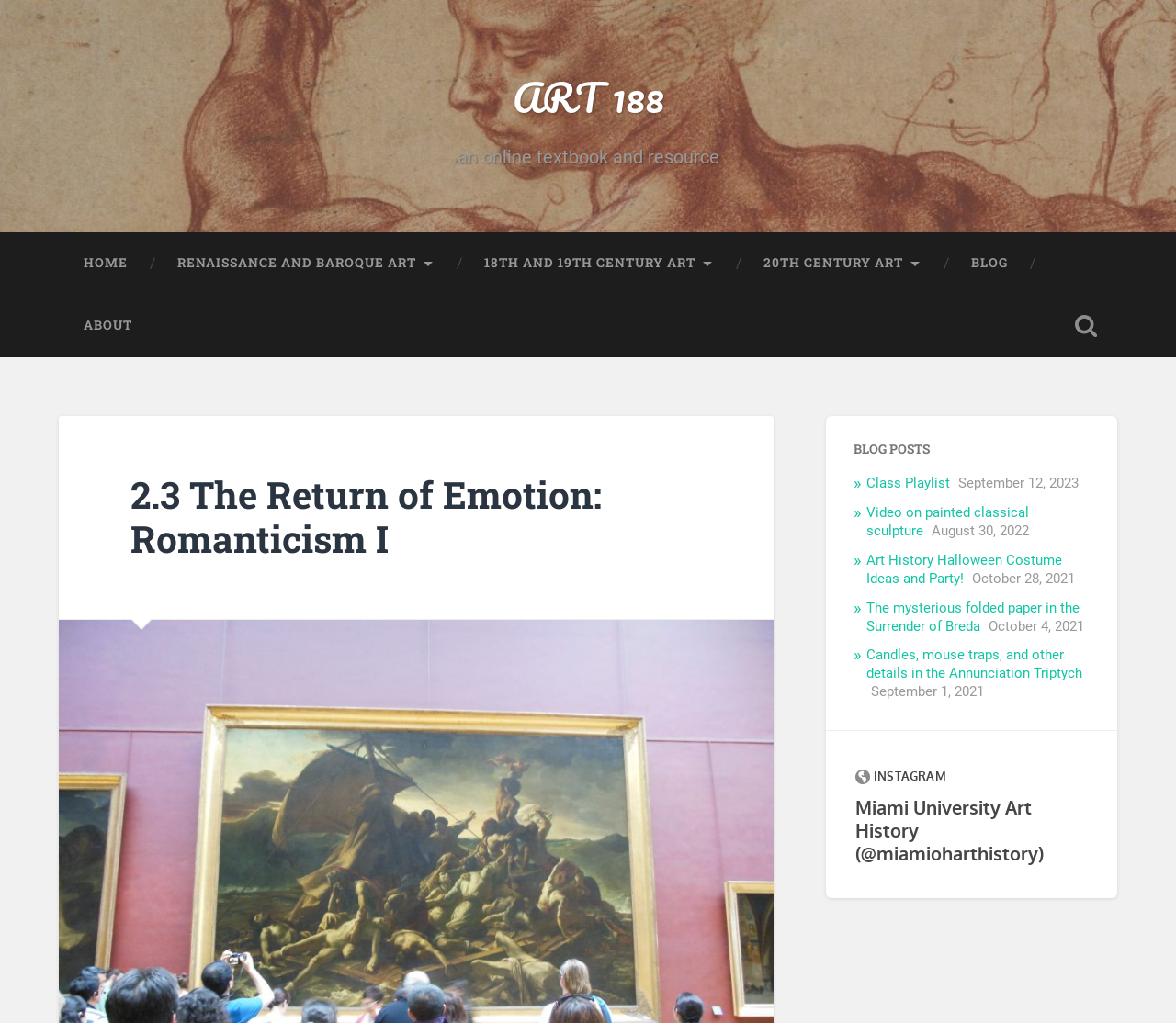Please locate and retrieve the main header text of the webpage.

2.3 The Return of Emotion: Romanticism I